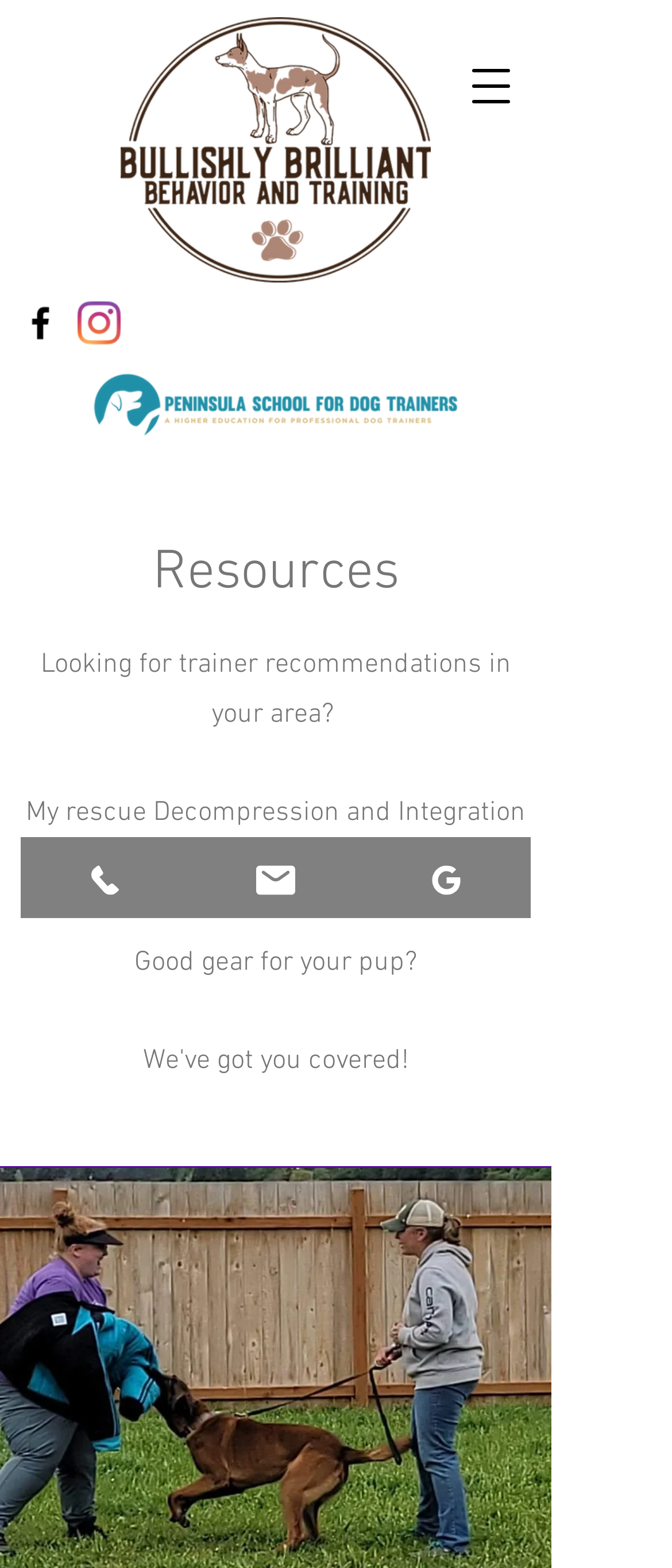For the following element description, predict the bounding box coordinates in the format (top-left x, top-left y, bottom-right x, bottom-right y). All values should be floating point numbers between 0 and 1. Description: aria-label="Open navigation menu"

[0.667, 0.027, 0.795, 0.082]